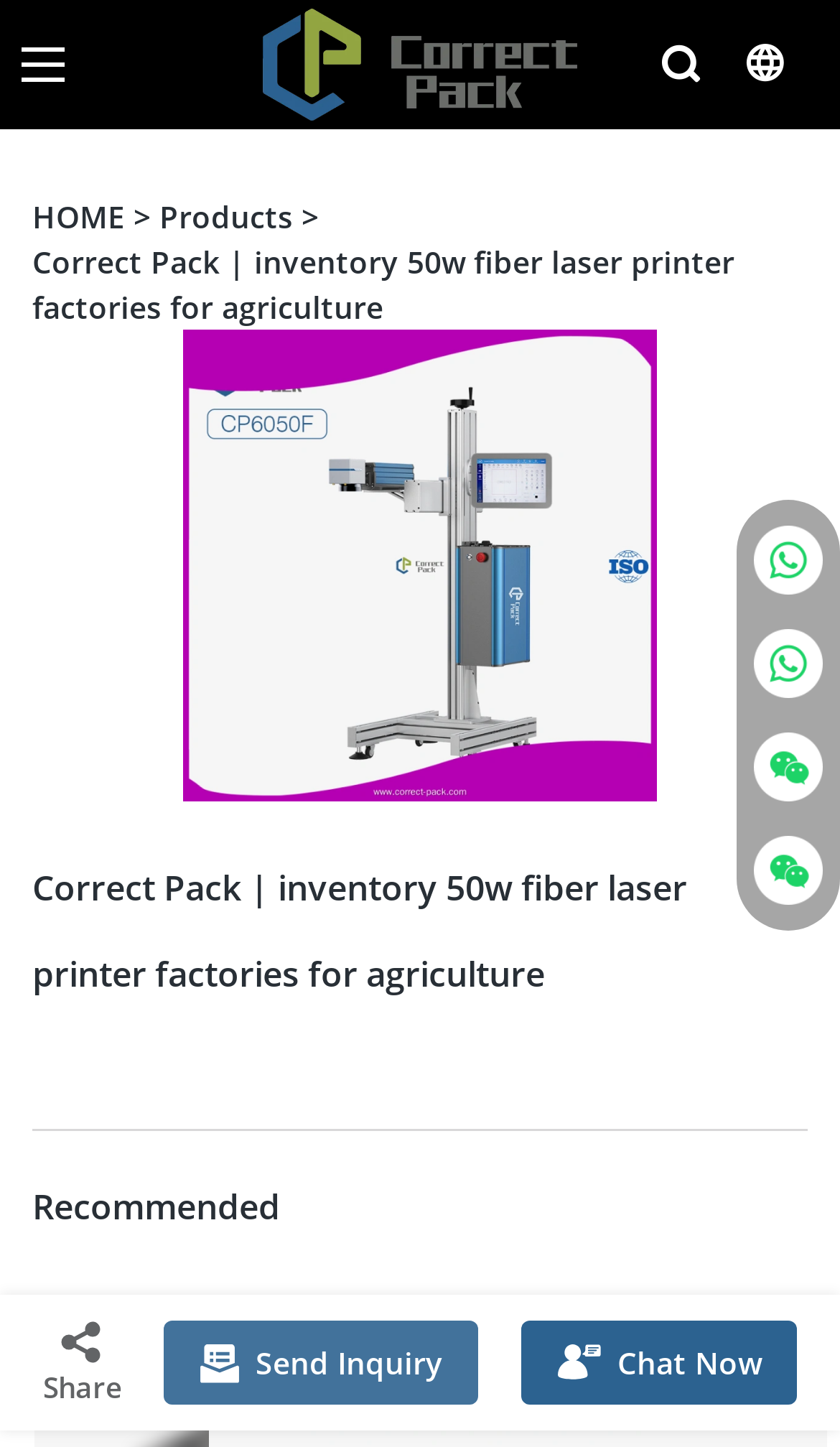Can you find and provide the title of the webpage?

Correct Pack | inventory 50w fiber laser printer factories for agriculture